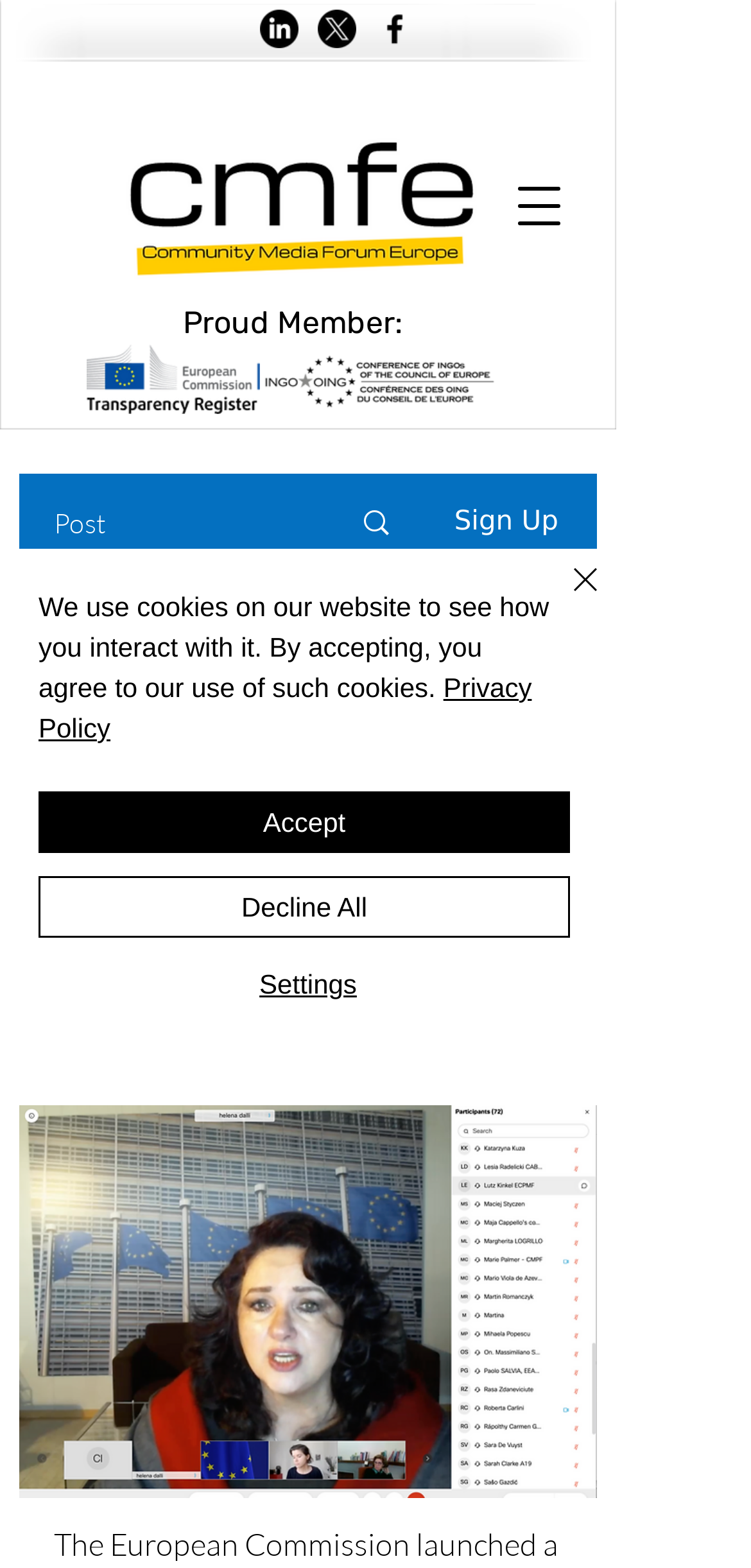Please pinpoint the bounding box coordinates for the region I should click to adhere to this instruction: "Open navigation menu".

[0.667, 0.107, 0.769, 0.156]